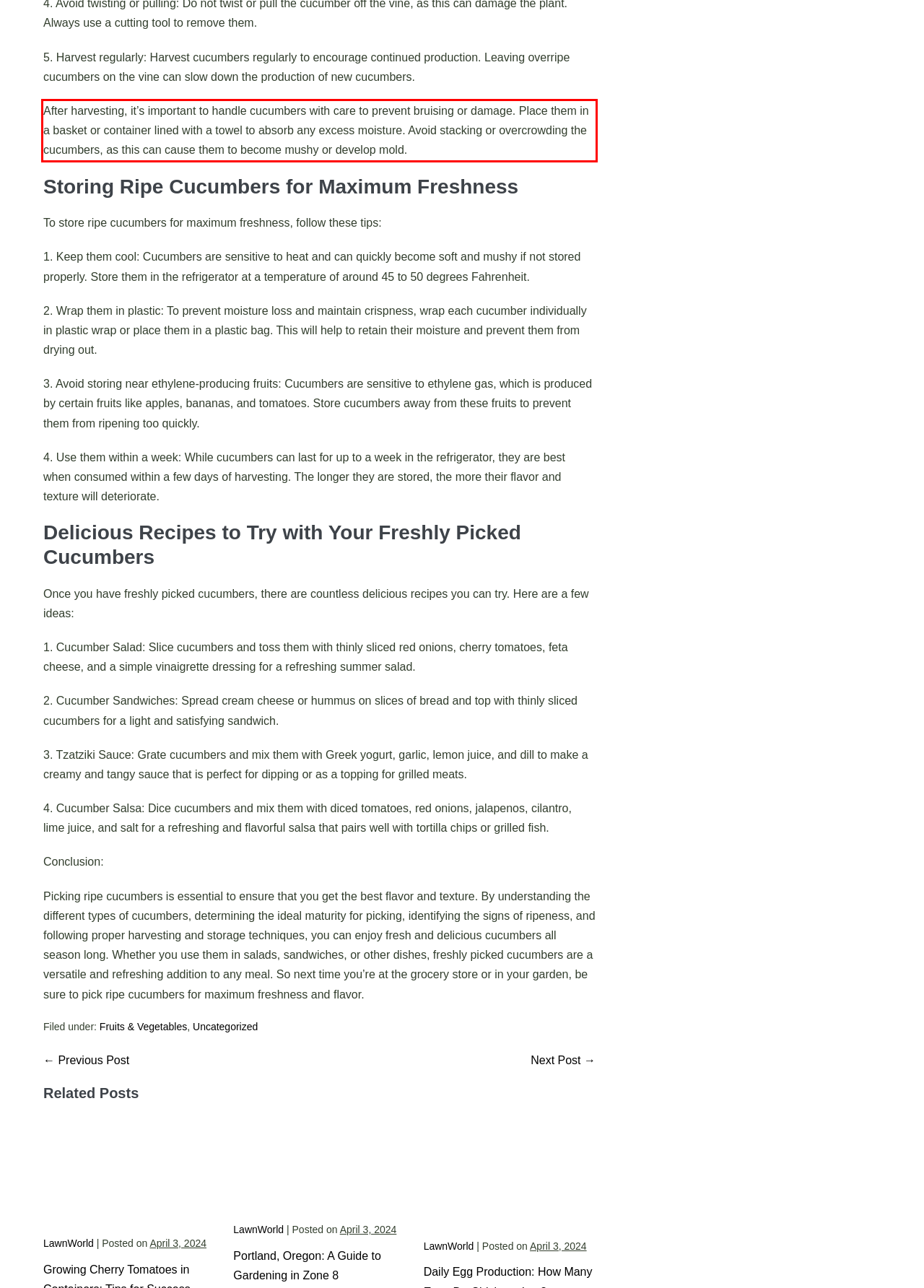You have a screenshot of a webpage with a UI element highlighted by a red bounding box. Use OCR to obtain the text within this highlighted area.

After harvesting, it’s important to handle cucumbers with care to prevent bruising or damage. Place them in a basket or container lined with a towel to absorb any excess moisture. Avoid stacking or overcrowding the cucumbers, as this can cause them to become mushy or develop mold.